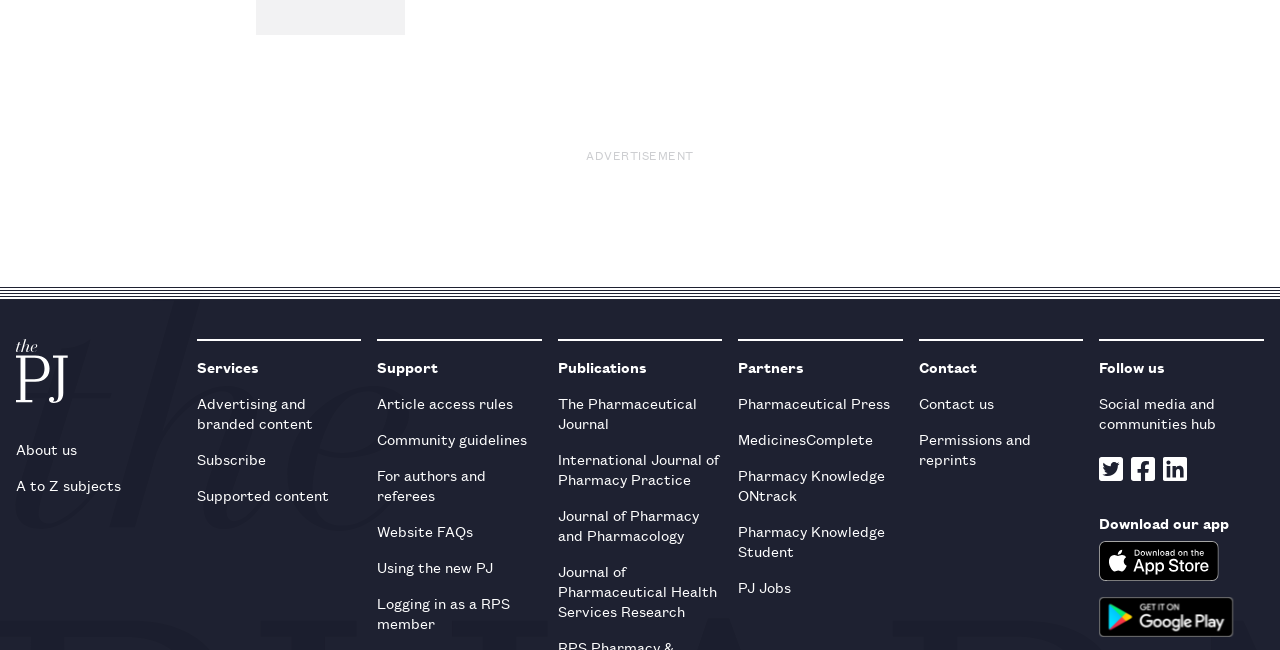How can I contact the website? Based on the screenshot, please respond with a single word or phrase.

Contact us